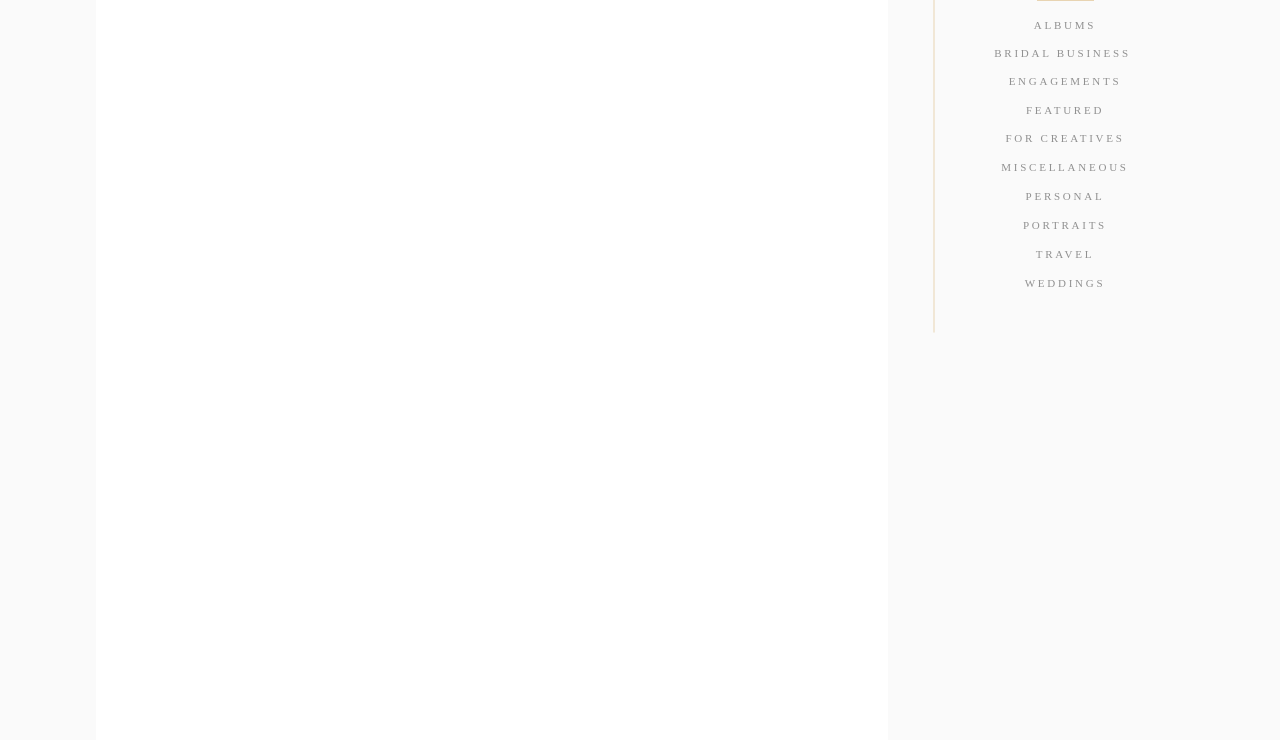Please identify the coordinates of the bounding box that should be clicked to fulfill this instruction: "Explore travel photography".

[0.767, 0.331, 0.897, 0.364]